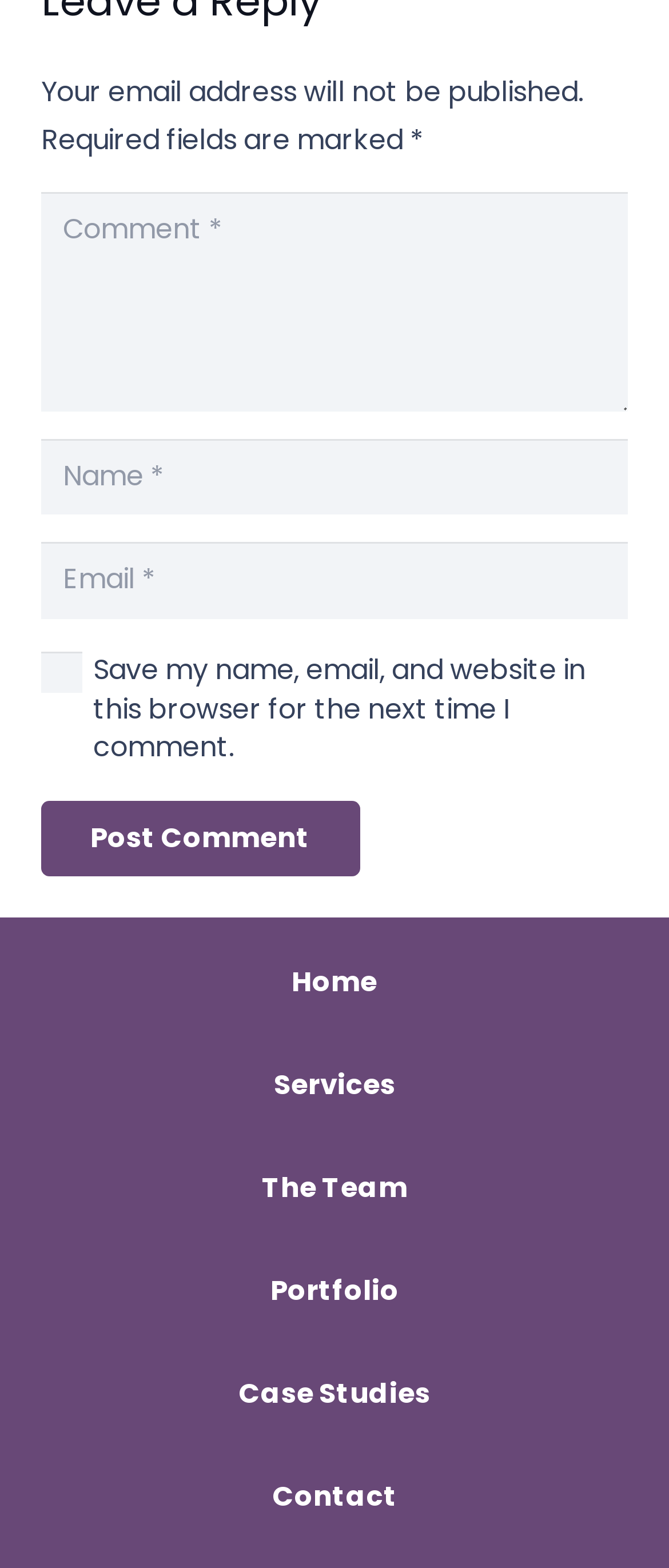Using the element description: "aria-label="Name" name="author" placeholder="Name *"", determine the bounding box coordinates for the specified UI element. The coordinates should be four float numbers between 0 and 1, [left, top, right, bottom].

[0.062, 0.279, 0.938, 0.328]